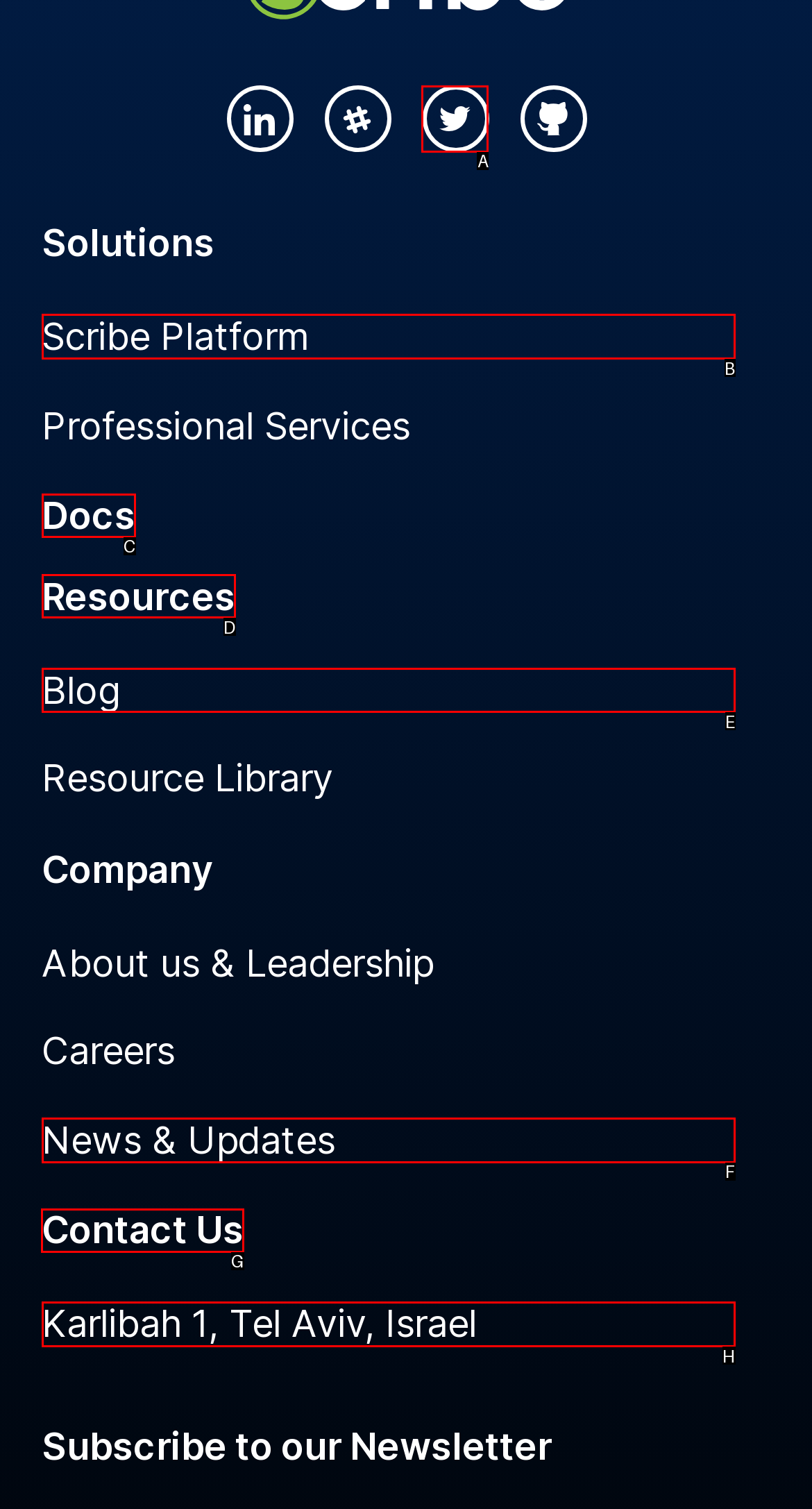Indicate the HTML element that should be clicked to perform the task: Contact Us Reply with the letter corresponding to the chosen option.

G